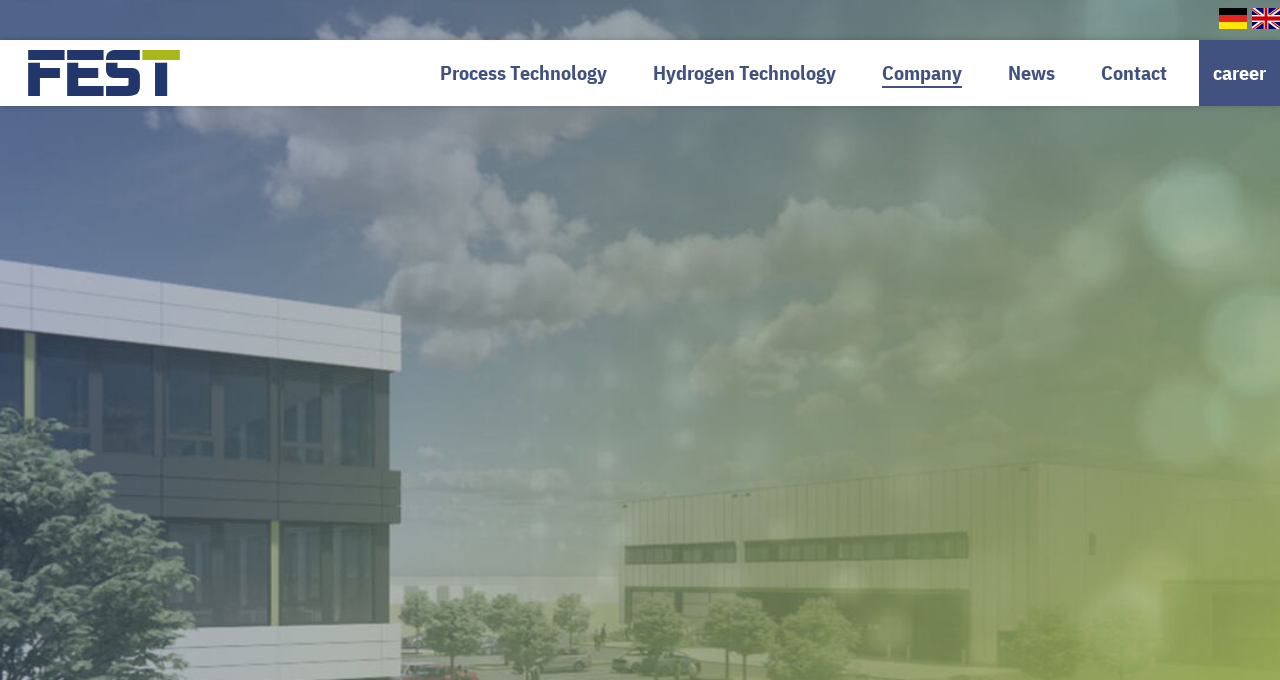What is the last main navigation link?
Answer with a single word or short phrase according to what you see in the image.

career